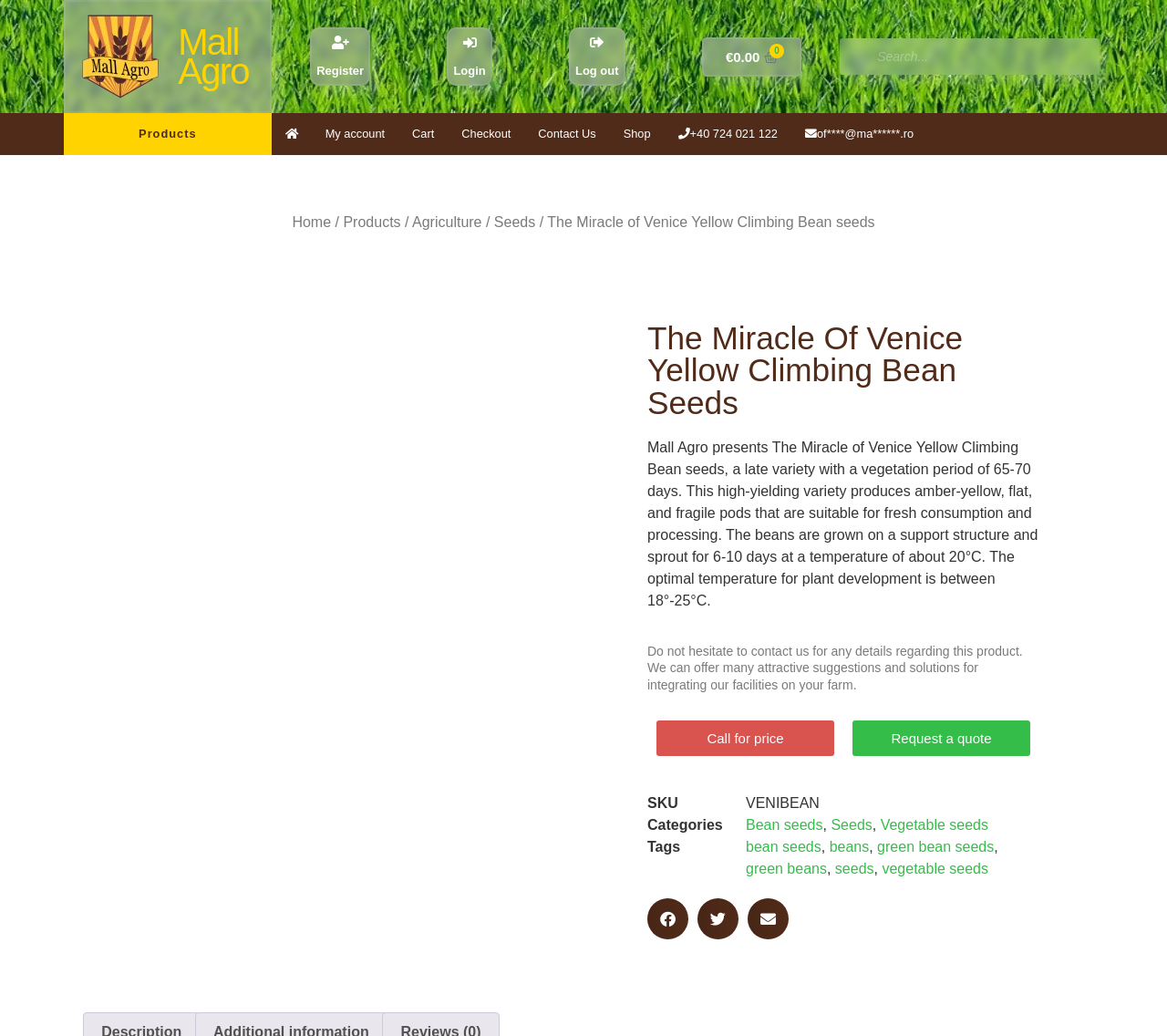Pinpoint the bounding box coordinates for the area that should be clicked to perform the following instruction: "View product details of Green bean seeds Nikos".

[0.07, 0.284, 0.484, 0.627]